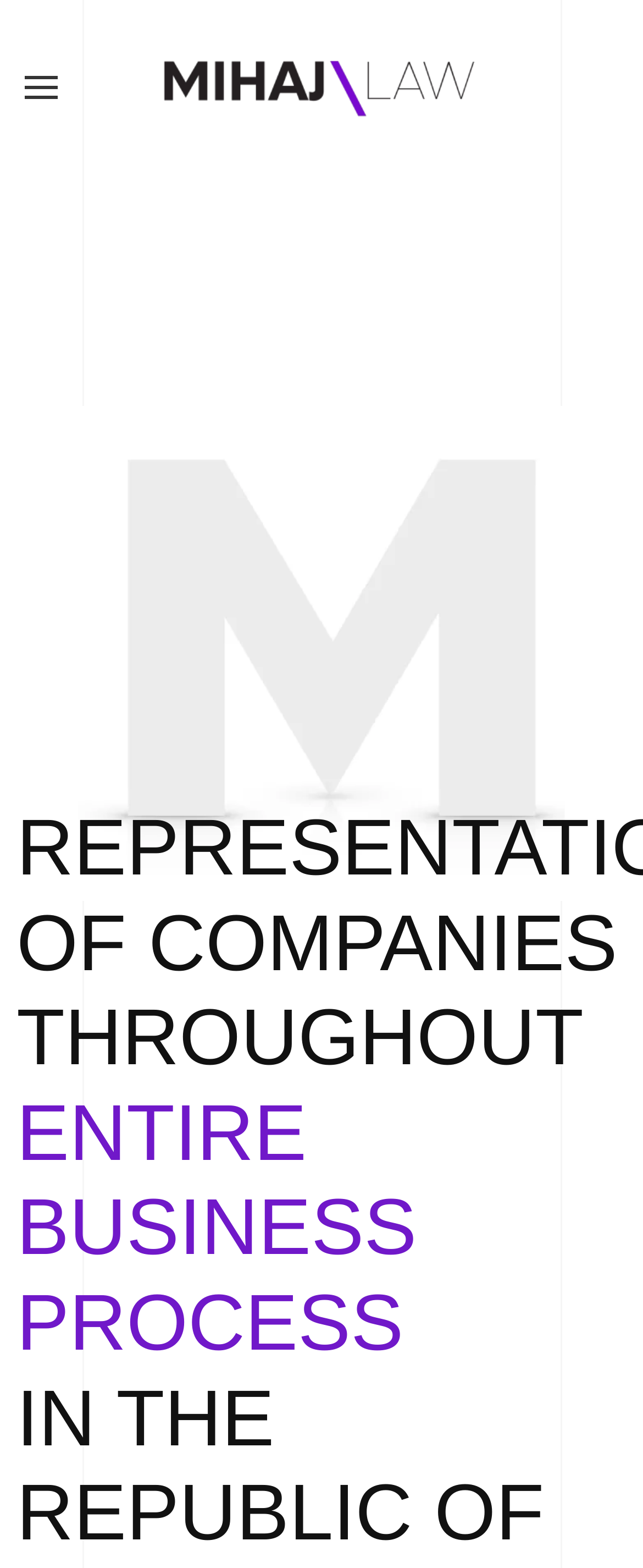Identify the bounding box coordinates for the UI element that matches this description: "Legal notice".

None